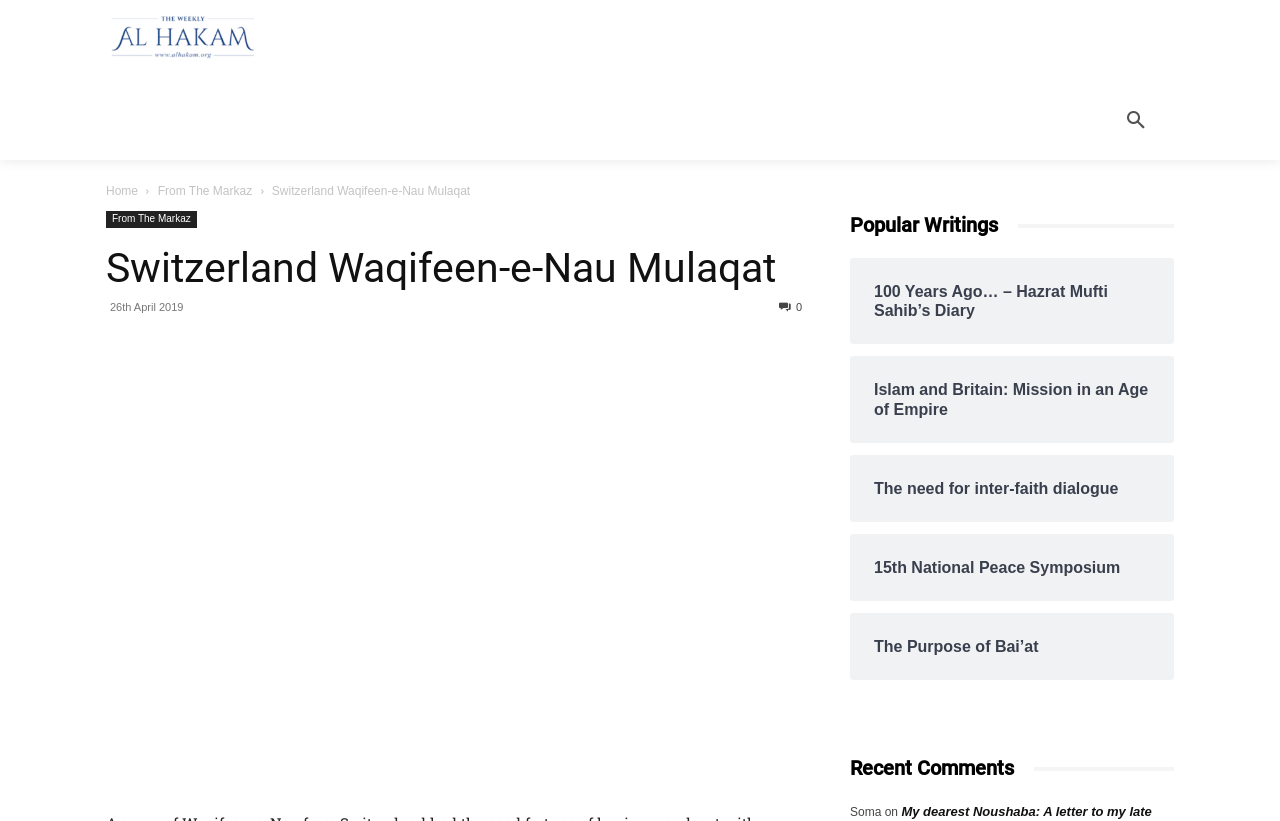Please determine the bounding box coordinates of the element to click in order to execute the following instruction: "Read Friday Sermon". The coordinates should be four float numbers between 0 and 1, specified as [left, top, right, bottom].

[0.234, 0.0, 0.338, 0.097]